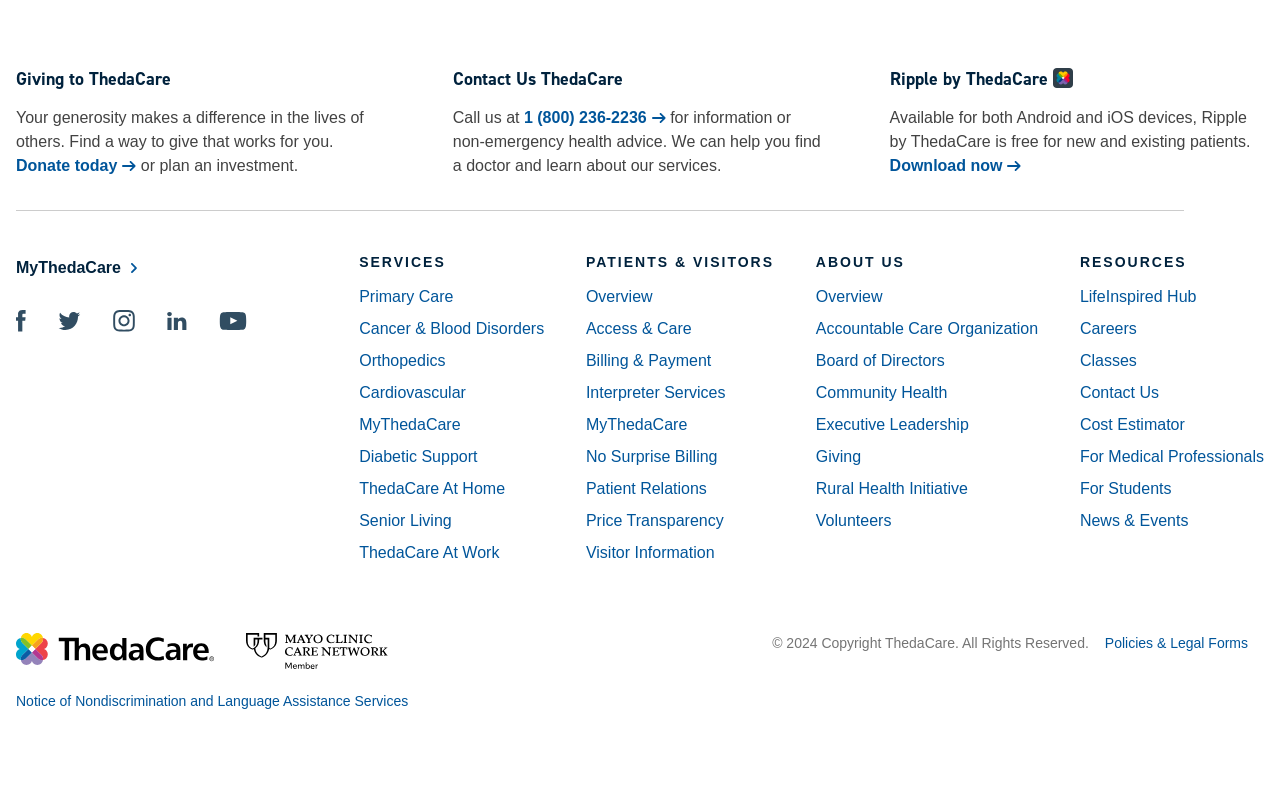Please find the bounding box coordinates in the format (top-left x, top-left y, bottom-right x, bottom-right y) for the given element description. Ensure the coordinates are floating point numbers between 0 and 1. Description: Interpreter Services

[0.458, 0.475, 0.567, 0.516]